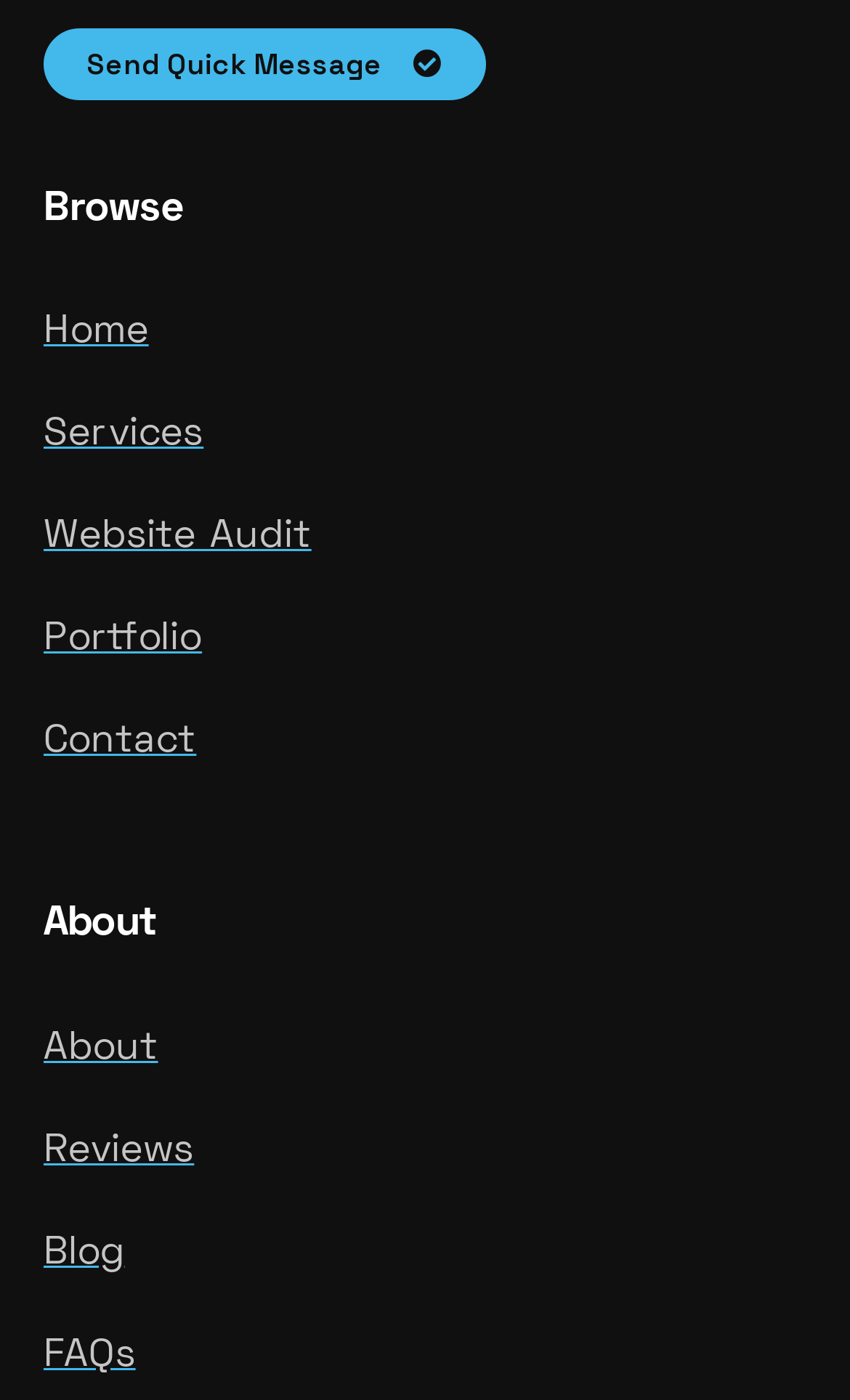Find the bounding box coordinates for the HTML element described in this sentence: "Portfolio". Provide the coordinates as four float numbers between 0 and 1, in the format [left, top, right, bottom].

[0.051, 0.436, 0.949, 0.478]